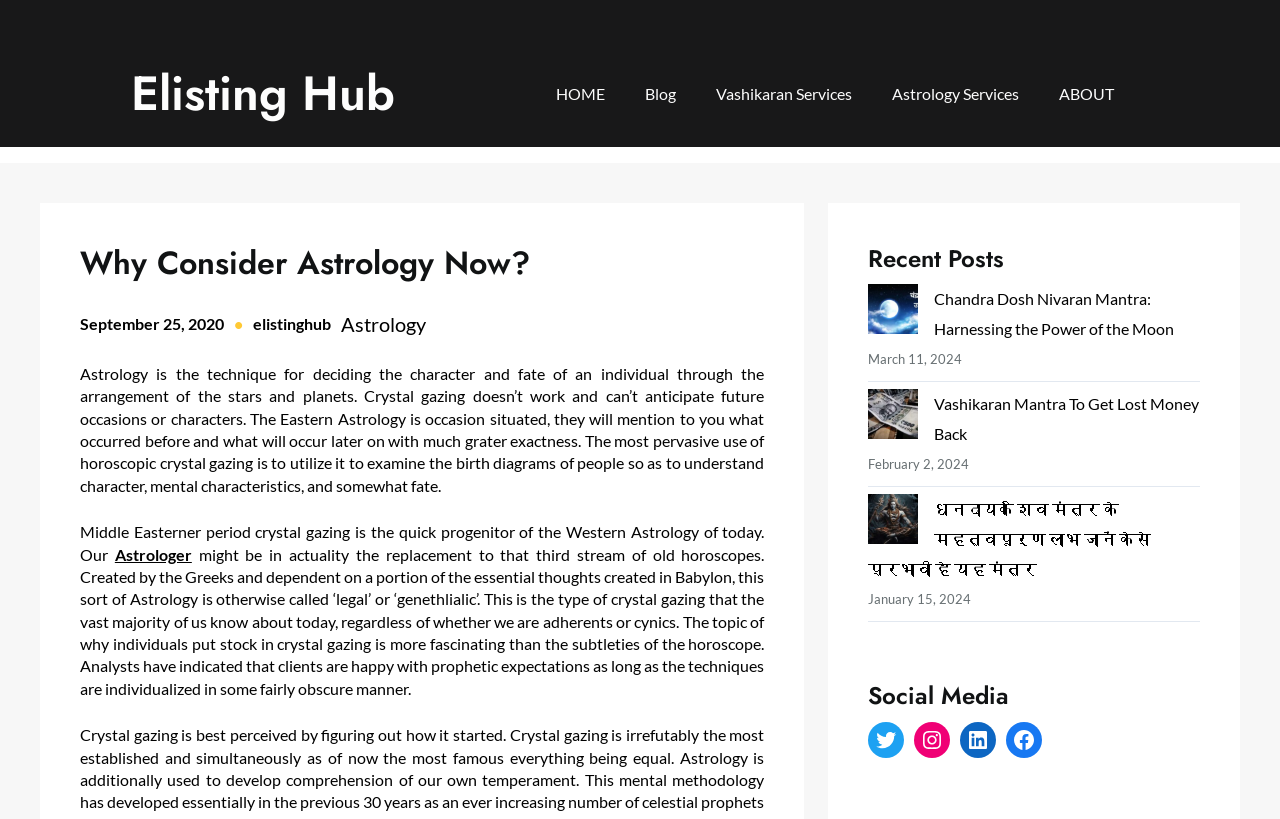What is the main topic of this webpage?
Carefully analyze the image and provide a detailed answer to the question.

Based on the webpage content, the main topic is astrology, which is evident from the heading 'Why Consider Astrology Now?' and the text describing the technique of astrology.